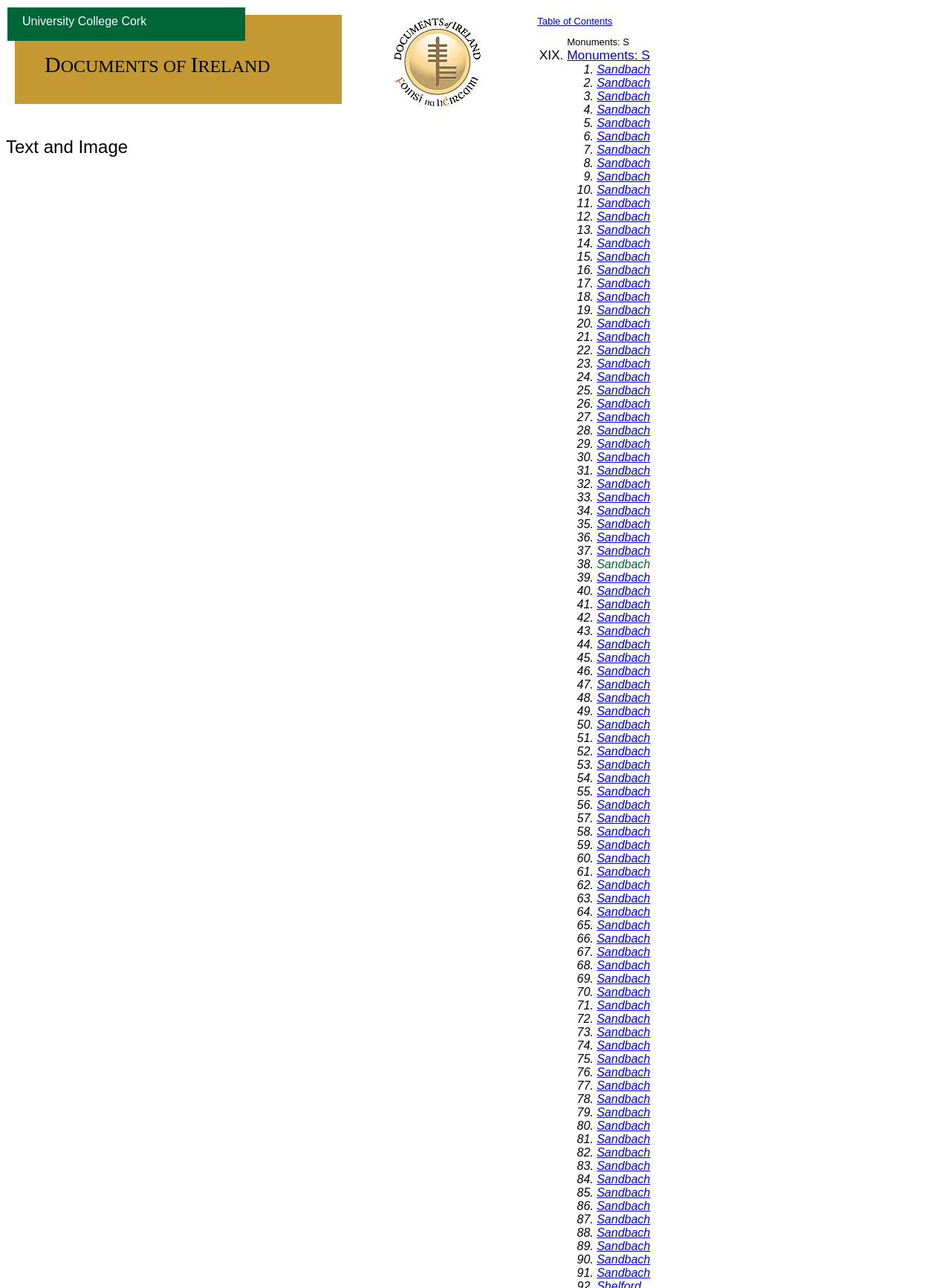Locate the bounding box coordinates of the element you need to click to accomplish the task described by this instruction: "Click on 'Monuments: S'".

[0.596, 0.037, 0.684, 0.048]